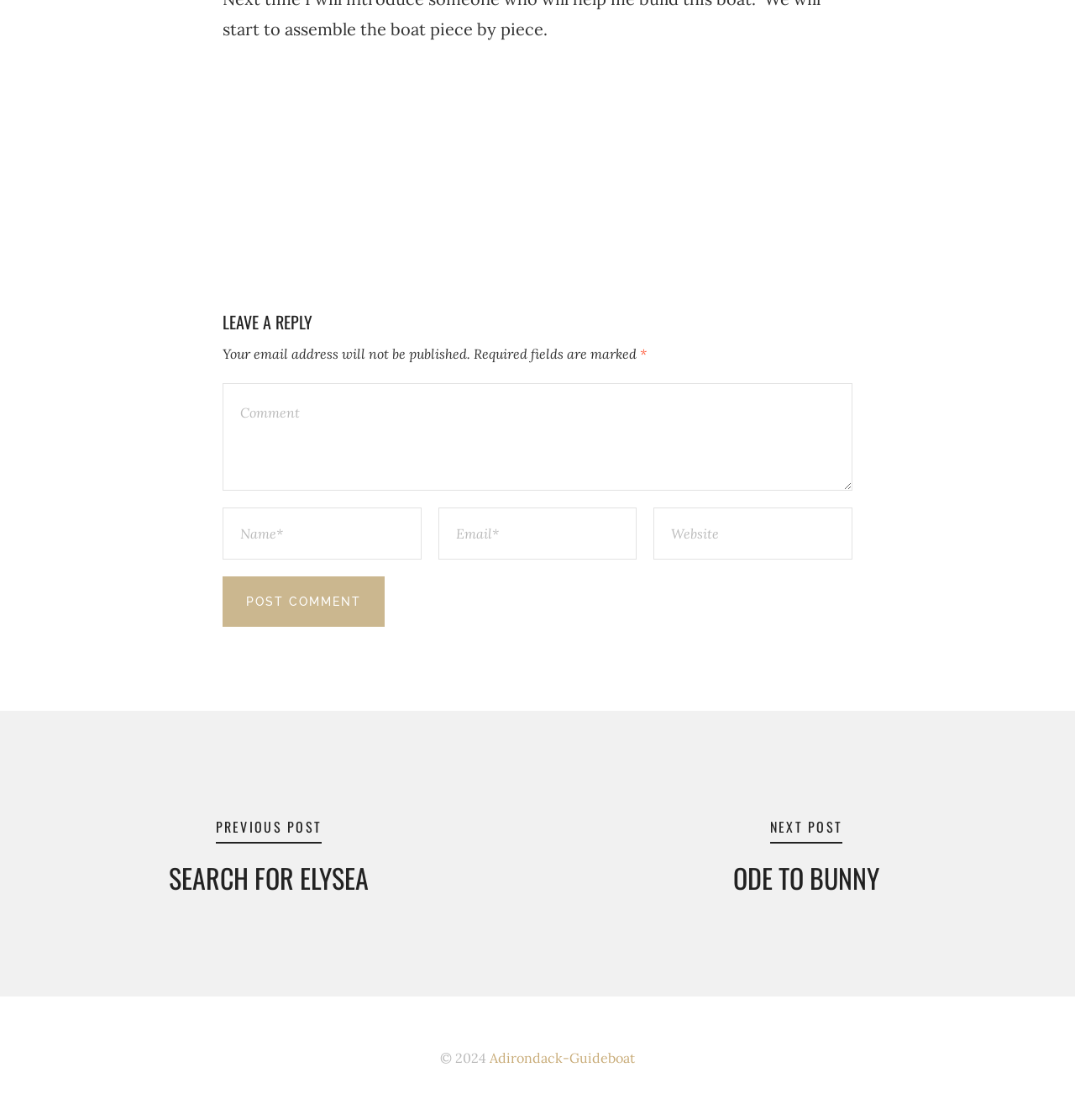Give a one-word or short phrase answer to this question: 
How many textboxes are there in the webpage?

4